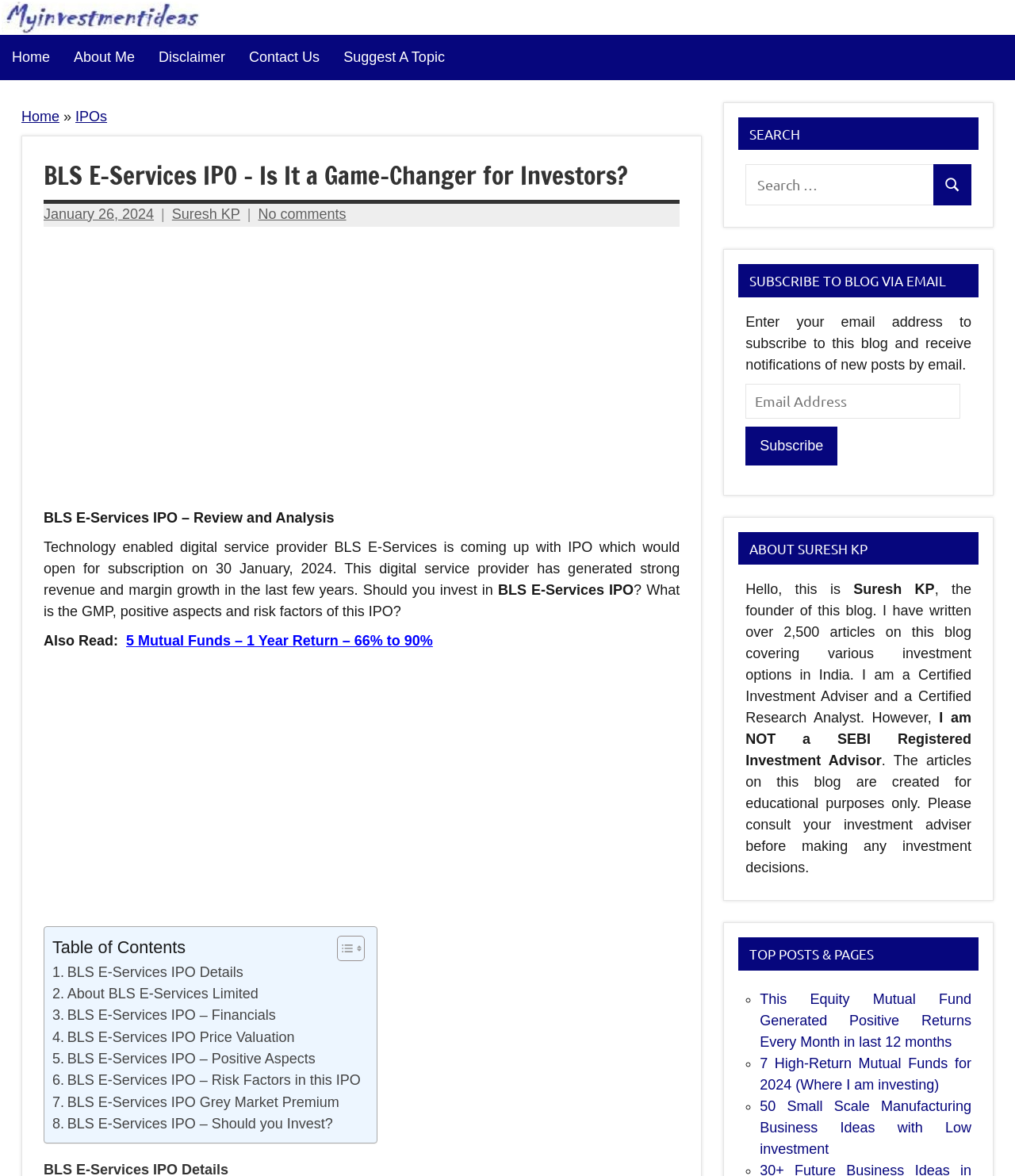What is the primary heading on this webpage?

BLS E-Services IPO – Is It a Game-Changer for Investors?